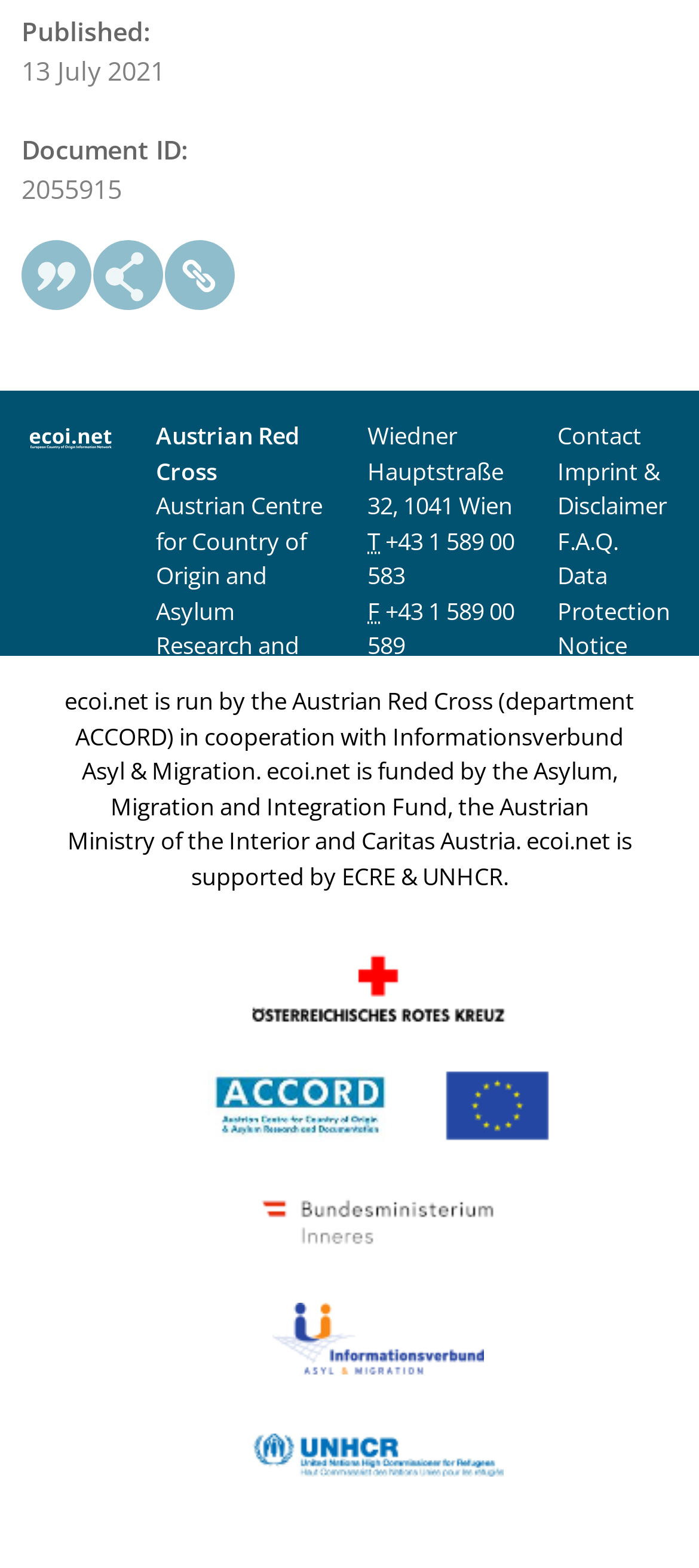What is the fax number?
Provide a well-explained and detailed answer to the question.

The fax number can be found in the contact information section, where it is listed as '+43 1 589 00 589' next to the label 'Fax'.